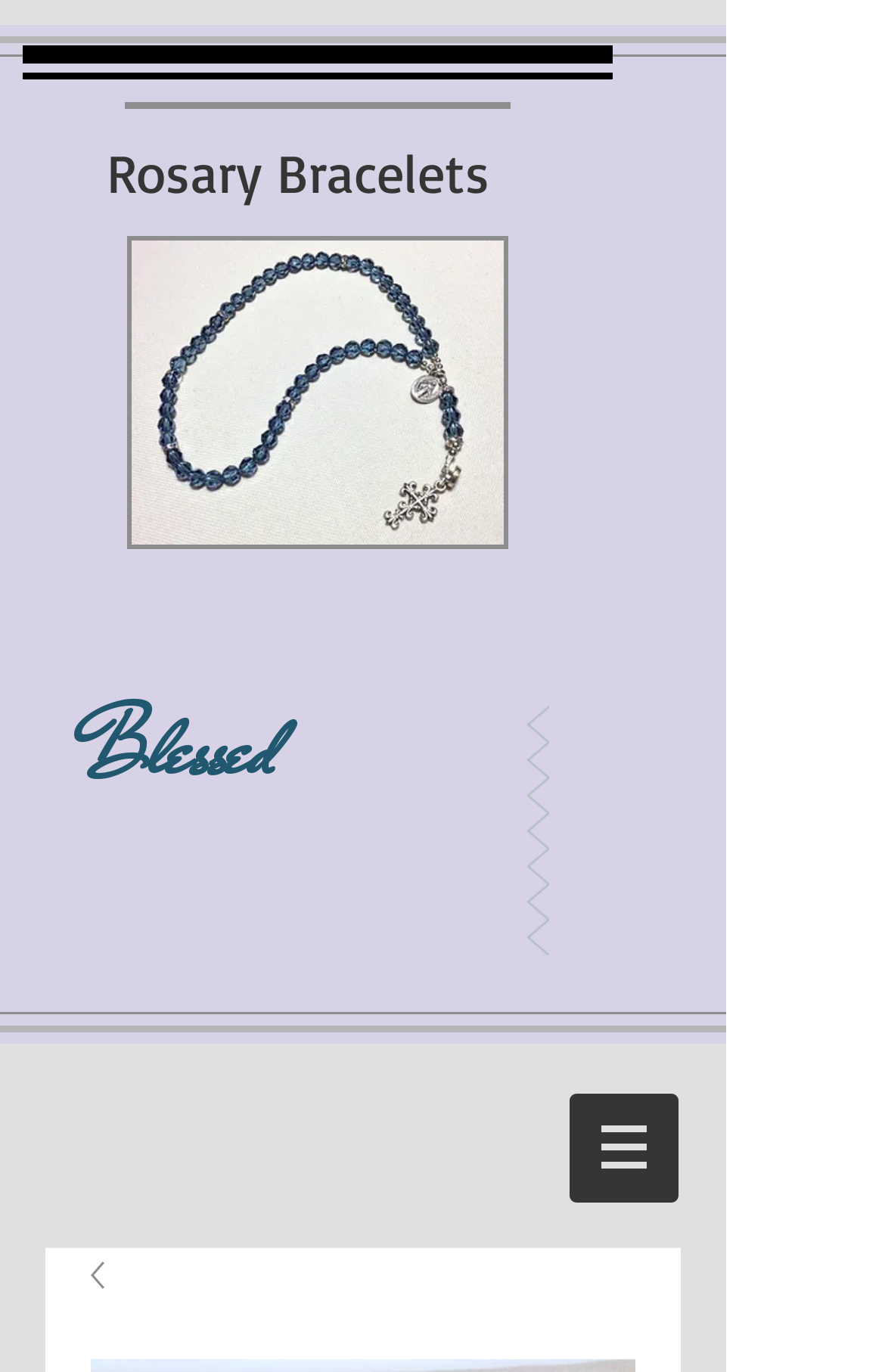What is the category of products on this page?
Look at the screenshot and provide an in-depth answer.

Based on the static text element 'Rosary Bracelets' at the top of the page, it is clear that the products listed on this page belong to the category of rosary bracelets.